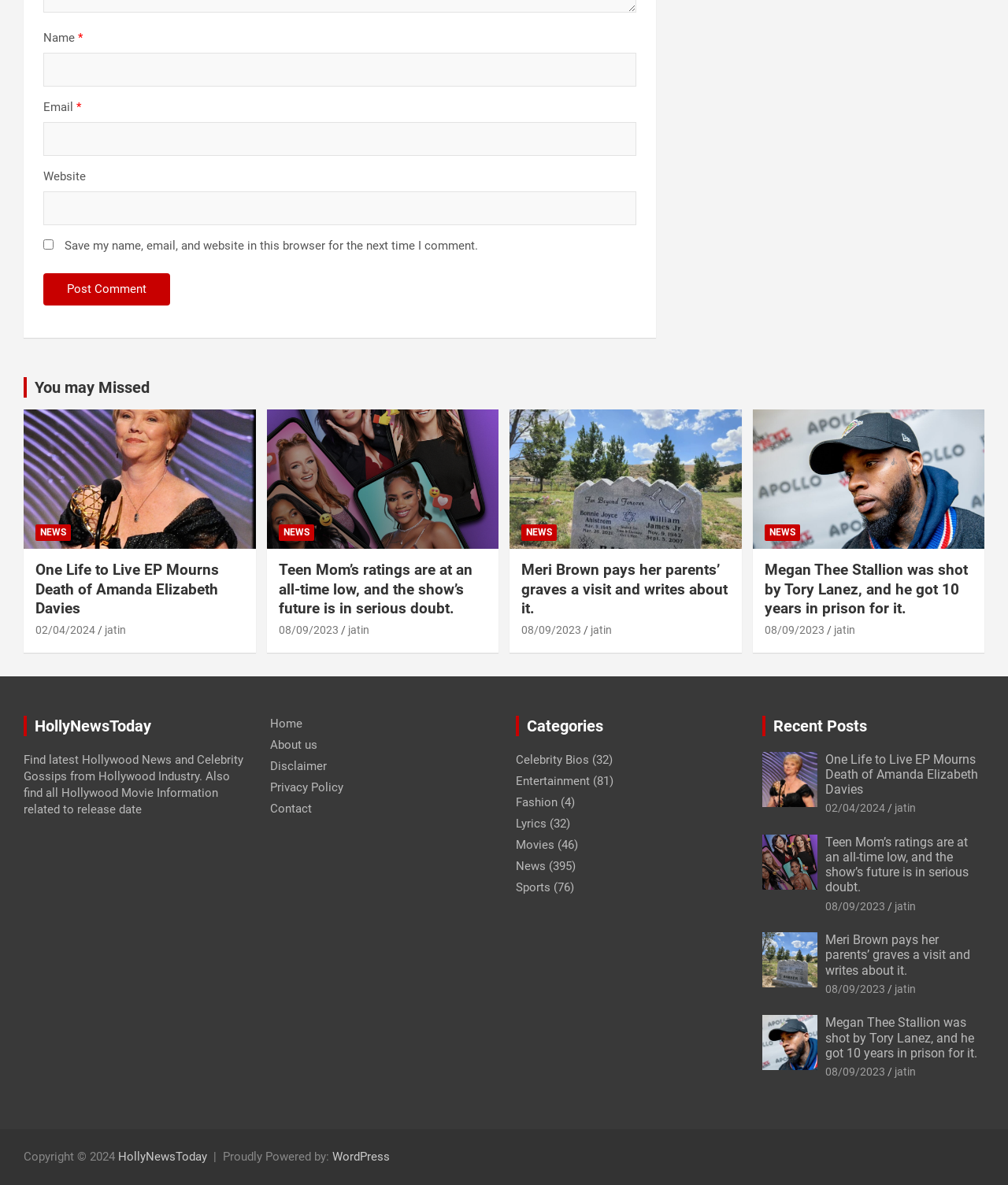How many categories are listed?
Please respond to the question with as much detail as possible.

The categories are listed under the 'Categories' heading, and they include Celebrity Bios, Entertainment, Fashion, Lyrics, Movies, News, and Sports. Therefore, there are 7 categories in total.